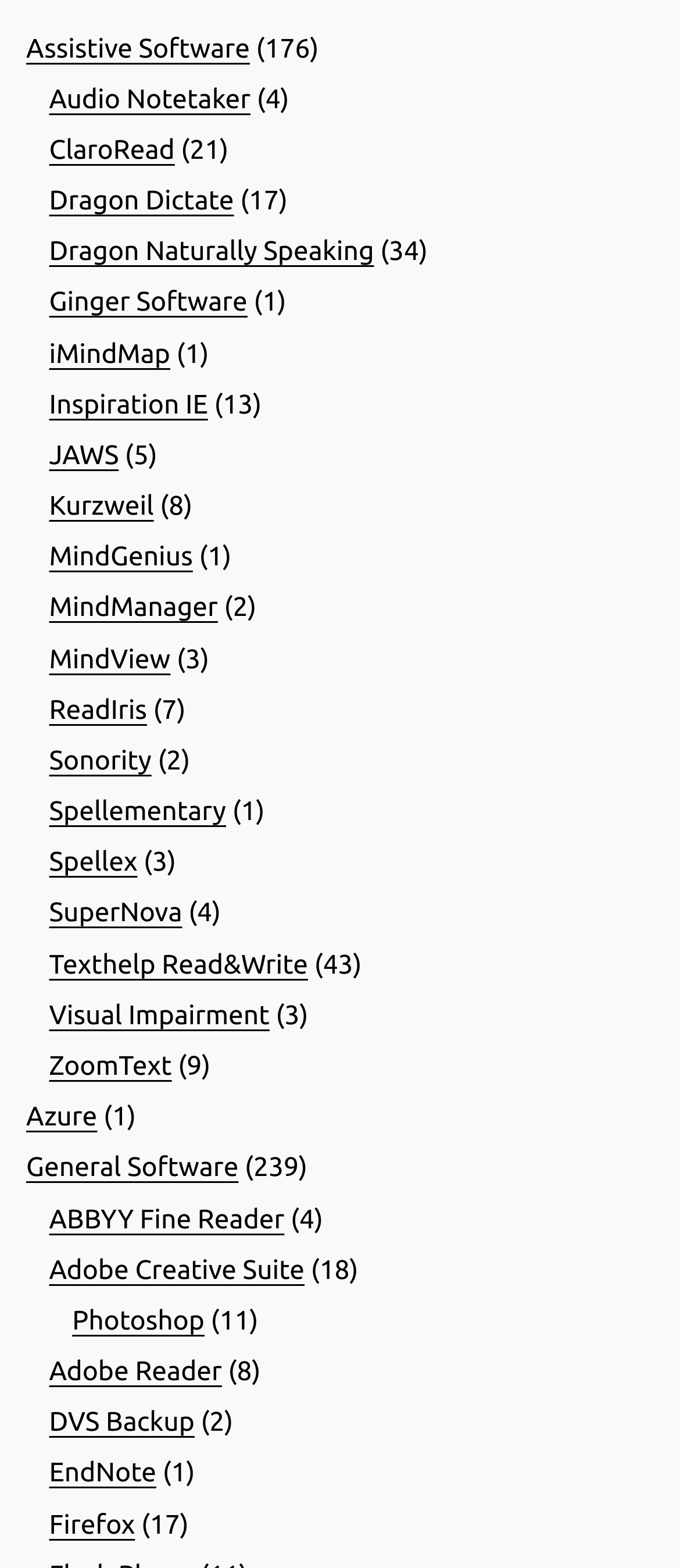How many static text elements are there?
Answer the question with detailed information derived from the image.

I counted the number of static text elements with numbers in parentheses and found 30 elements.